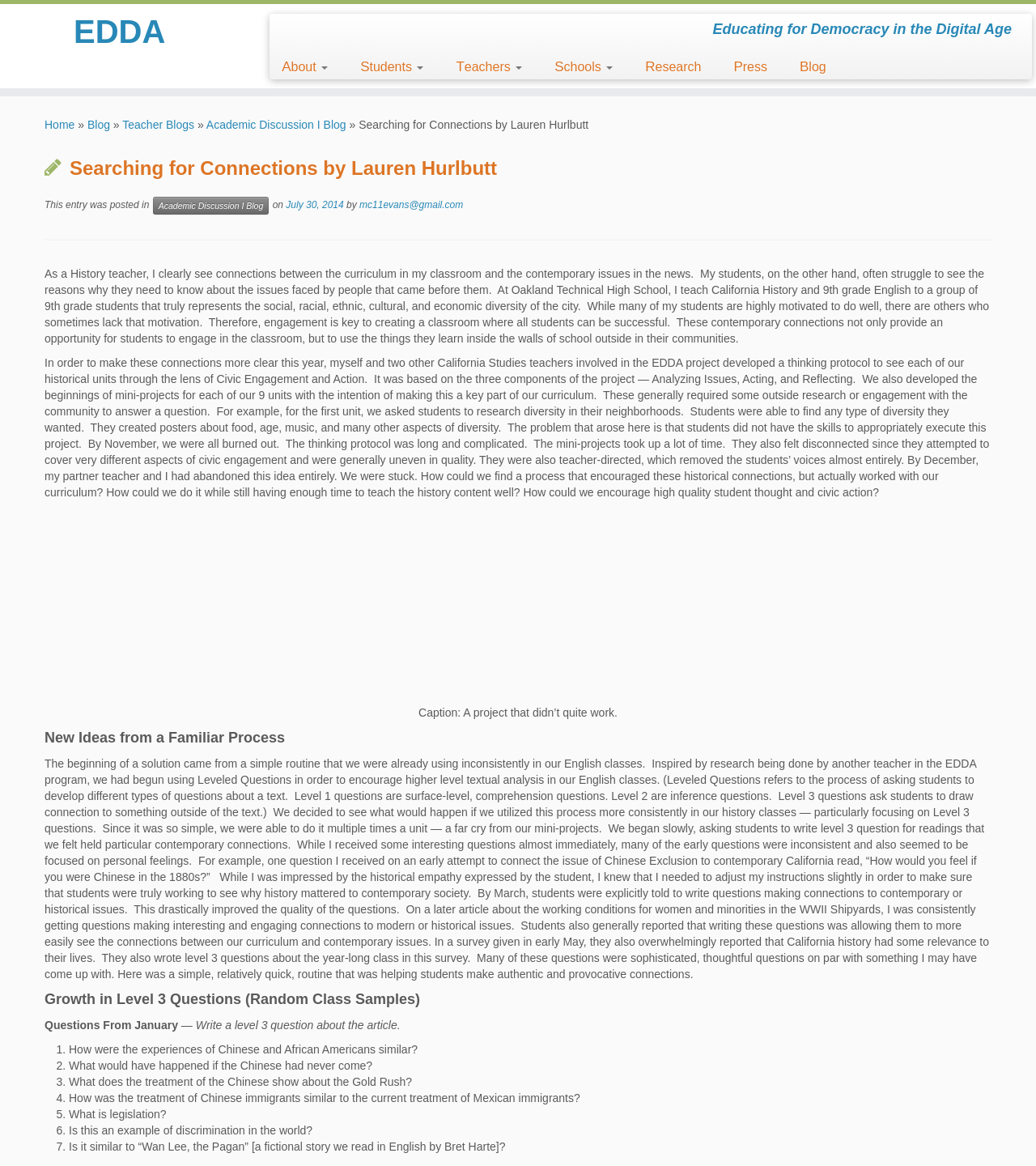What is the purpose of the Leveled Questions mentioned in the blog post?
Based on the image, please offer an in-depth response to the question.

The Leveled Questions are used to encourage higher-level textual analysis, as mentioned in the blog post, specifically to help students make connections between historical events and contemporary issues.